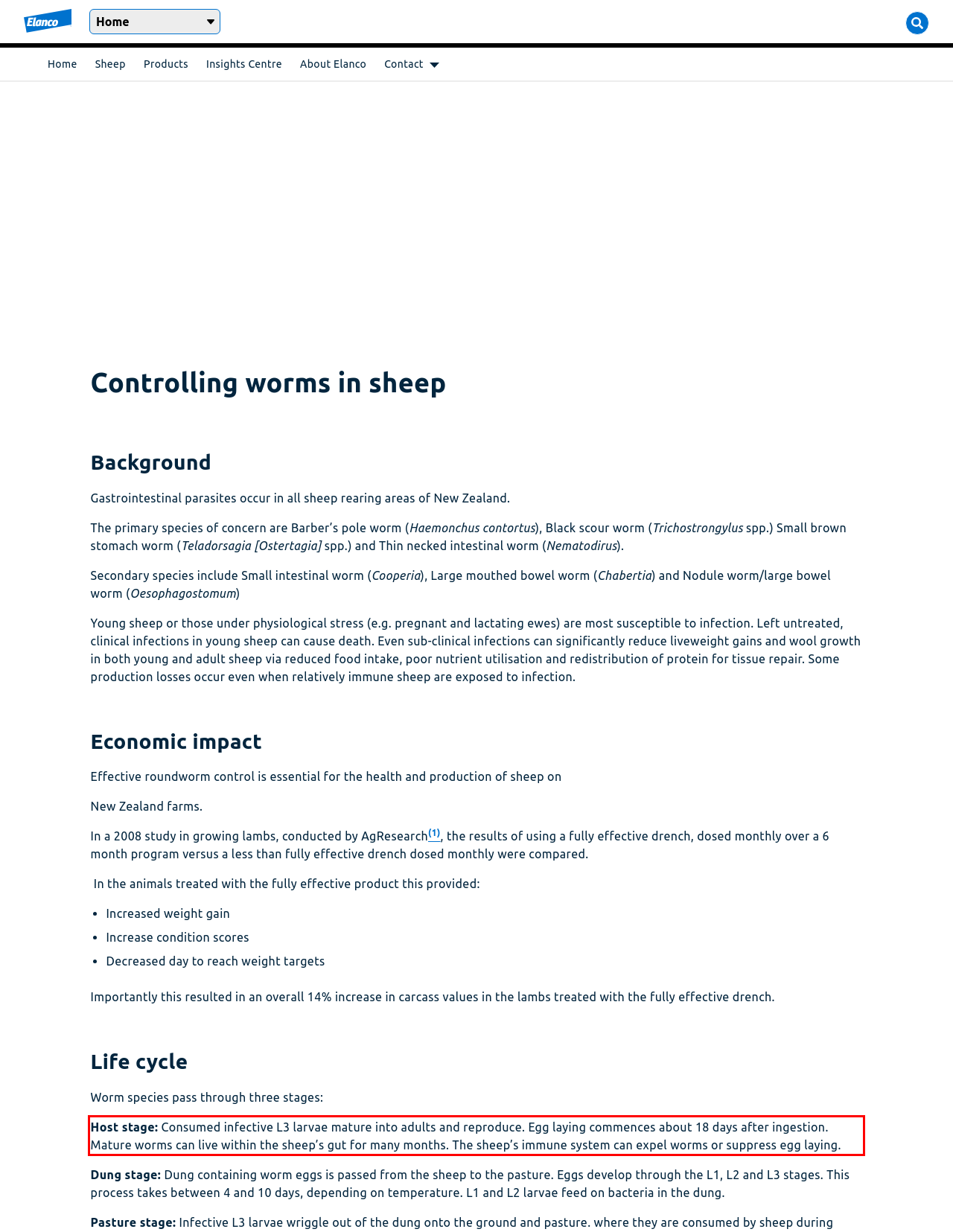You have a screenshot of a webpage with a red bounding box. Use OCR to generate the text contained within this red rectangle.

Host stage: Consumed infective L3 larvae mature into adults and reproduce. Egg laying commences about 18 days after ingestion. Mature worms can live within the sheep’s gut for many months. The sheep’s immune system can expel worms or suppress egg laying.